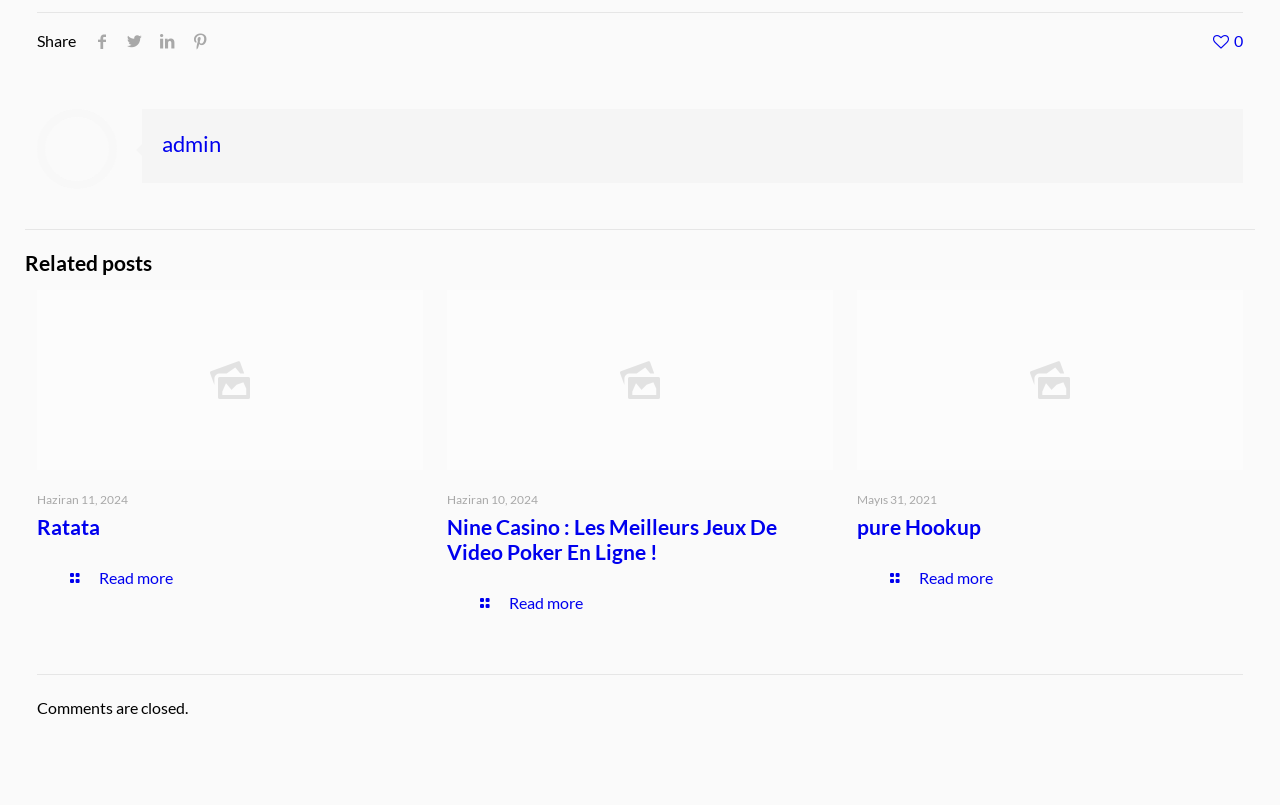Identify the bounding box coordinates of the HTML element based on this description: "0".

[0.945, 0.035, 0.971, 0.067]